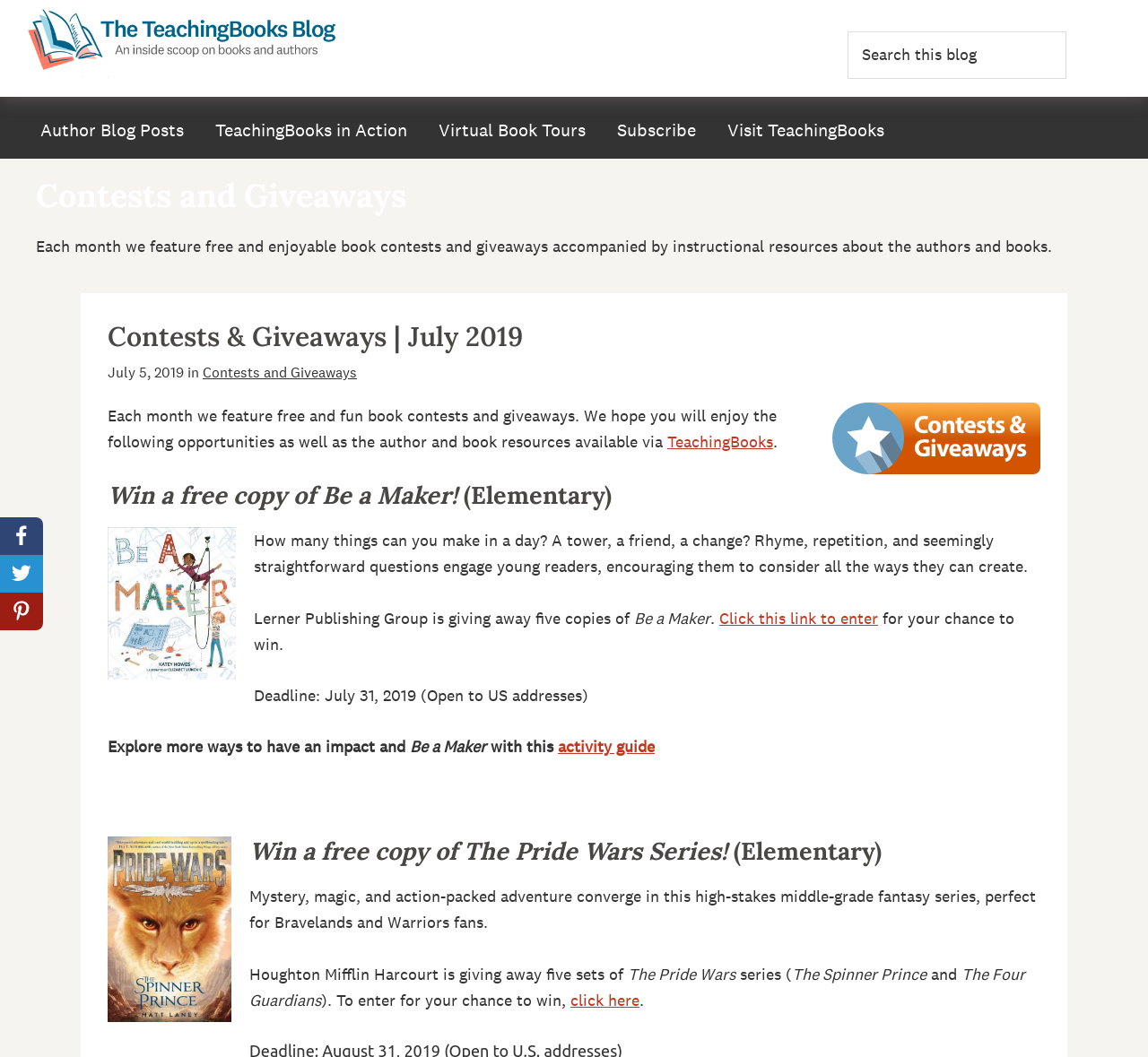Provide the bounding box coordinates of the HTML element this sentence describes: "Author Blog Posts". The bounding box coordinates consist of four float numbers between 0 and 1, i.e., [left, top, right, bottom].

[0.023, 0.104, 0.172, 0.141]